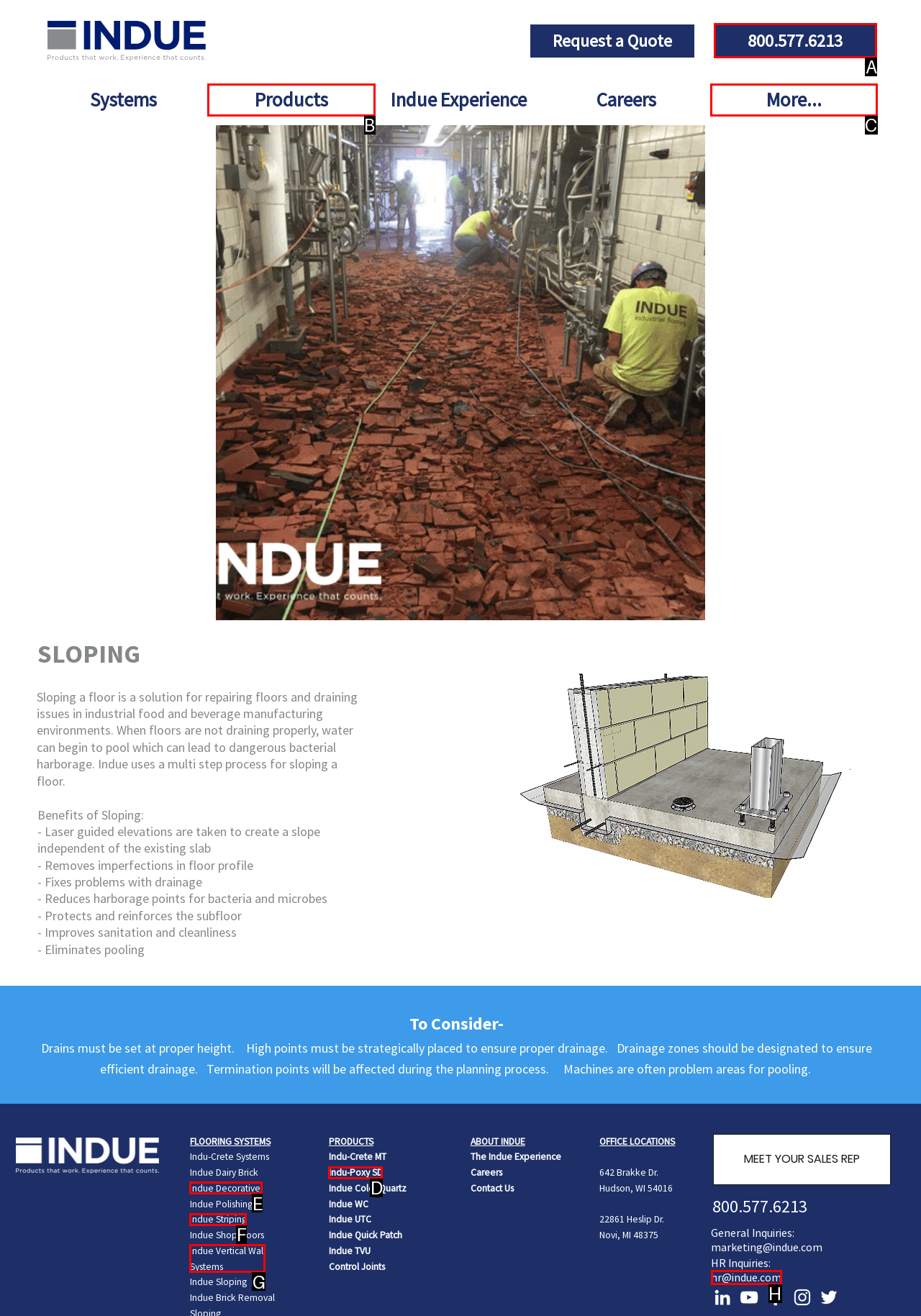Tell me which letter I should select to achieve the following goal: Call the phone number
Answer with the corresponding letter from the provided options directly.

A